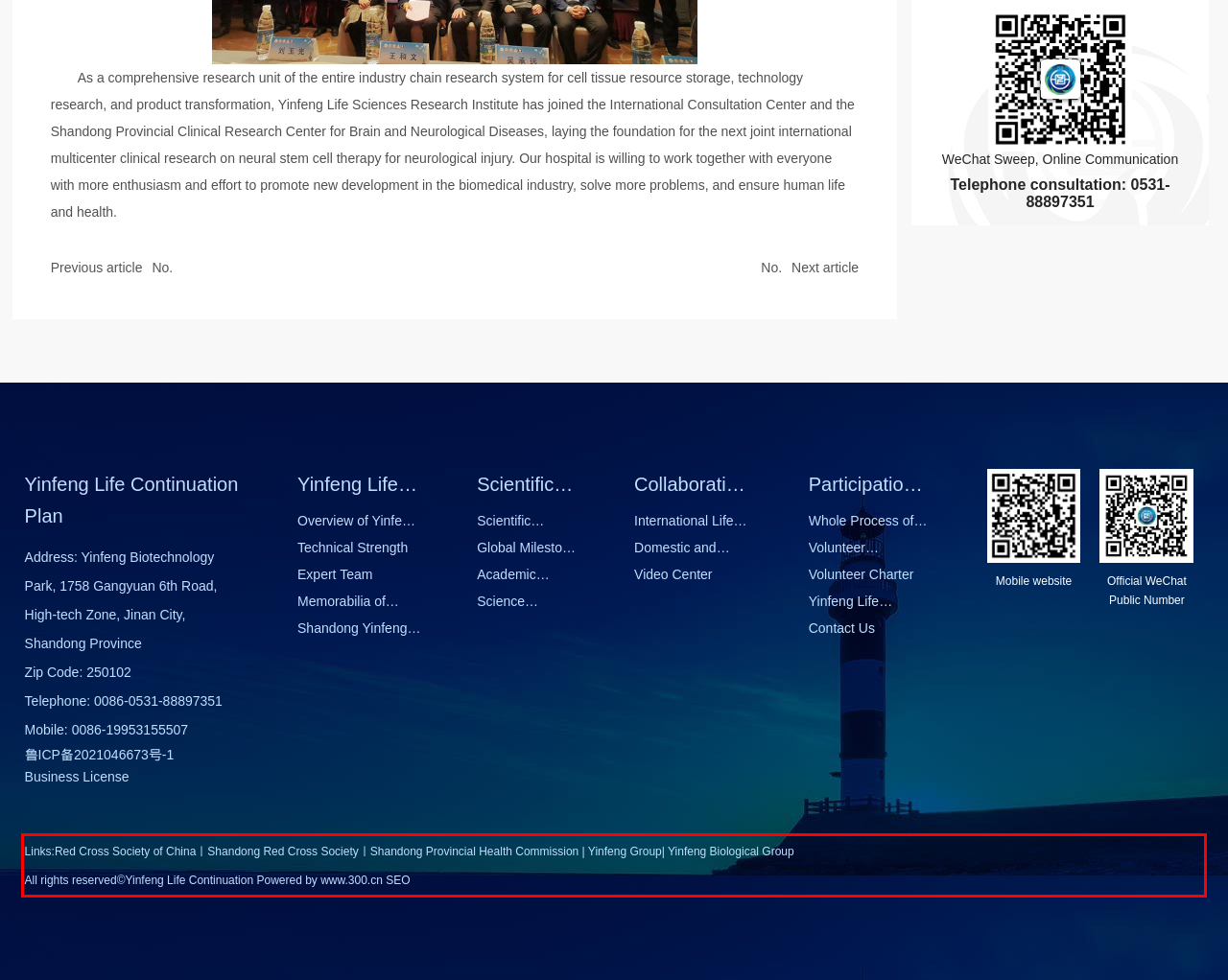From the provided screenshot, extract the text content that is enclosed within the red bounding box.

Links:Red Cross Society of China丨Shandong Red Cross Society丨Shandong Provincial Health Commission | Yinfeng Group| Yinfeng Biological Group All rights reserved©Yinfeng Life Continuation Powered by www.300.cn SEO